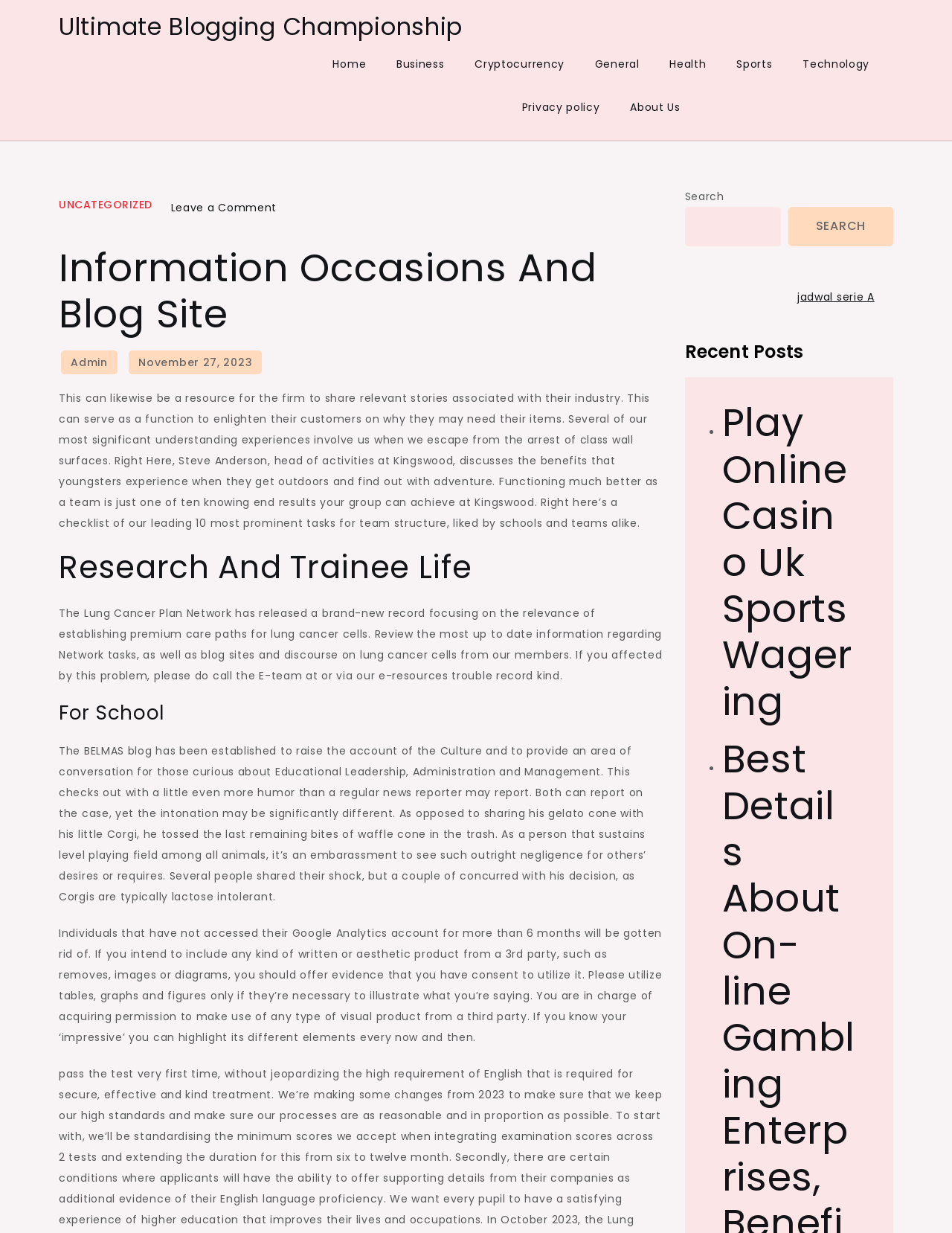Can you specify the bounding box coordinates for the region that should be clicked to fulfill this instruction: "Search for something".

[0.719, 0.151, 0.938, 0.2]